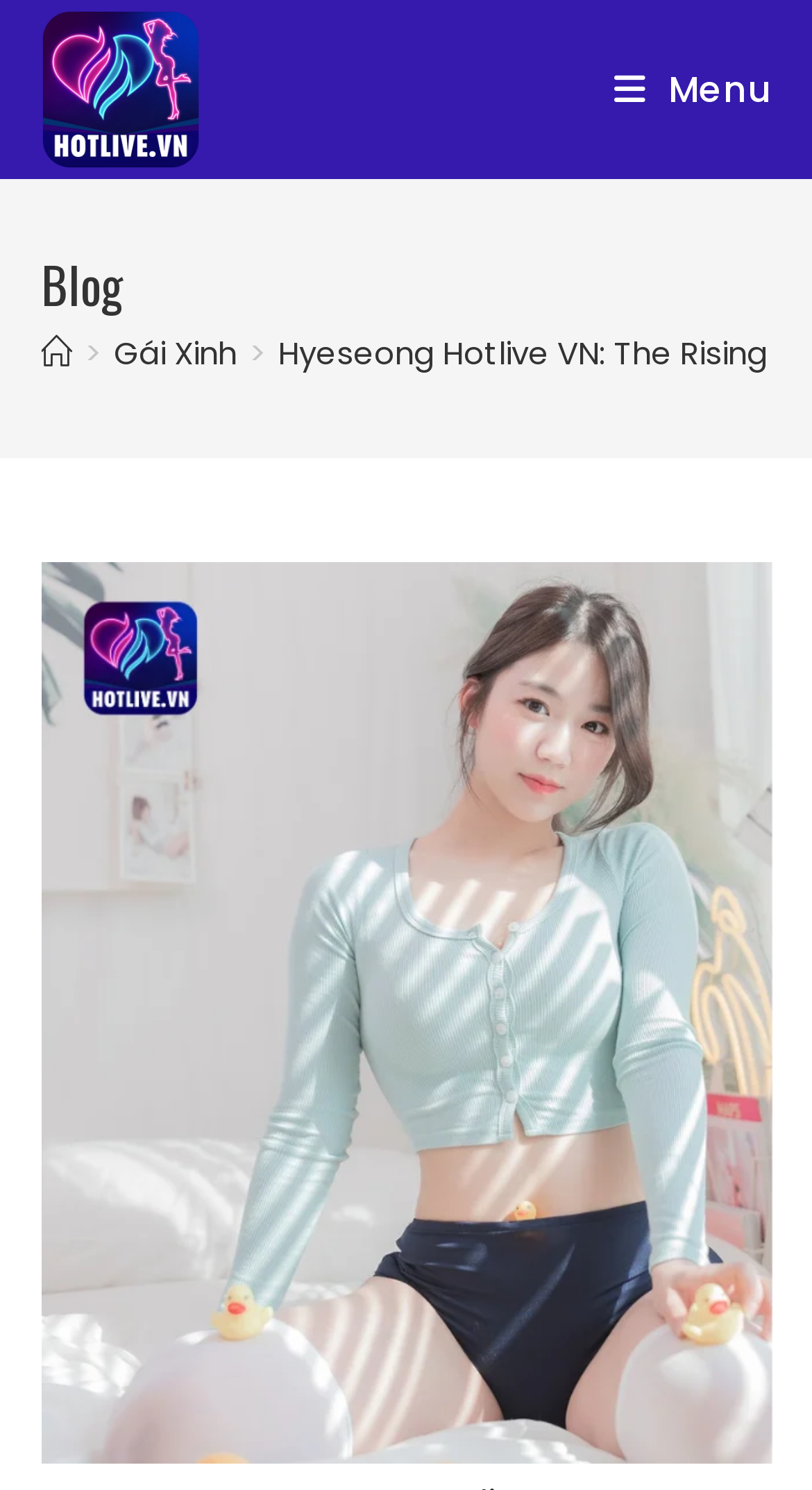How many links are in the breadcrumbs navigation?
Please look at the screenshot and answer in one word or a short phrase.

3